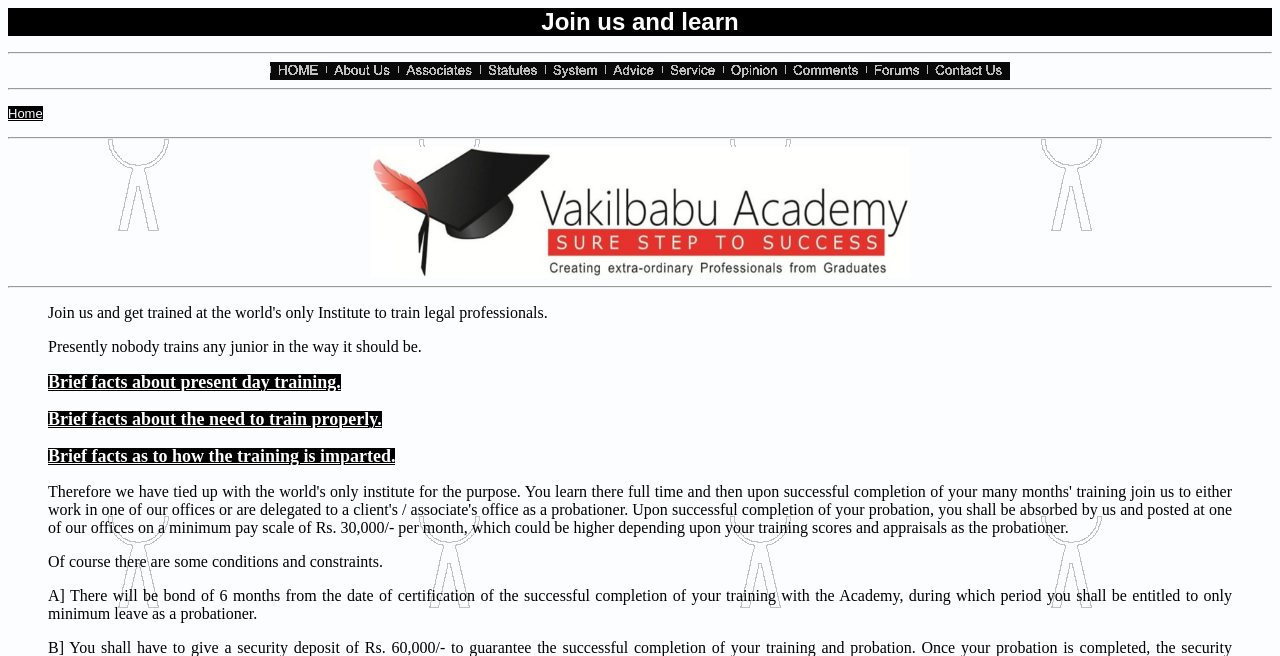Please identify the bounding box coordinates of the element's region that needs to be clicked to fulfill the following instruction: "Click on the Contact Us link". The bounding box coordinates should consist of four float numbers between 0 and 1, i.e., [left, top, right, bottom].

[0.724, 0.101, 0.789, 0.127]